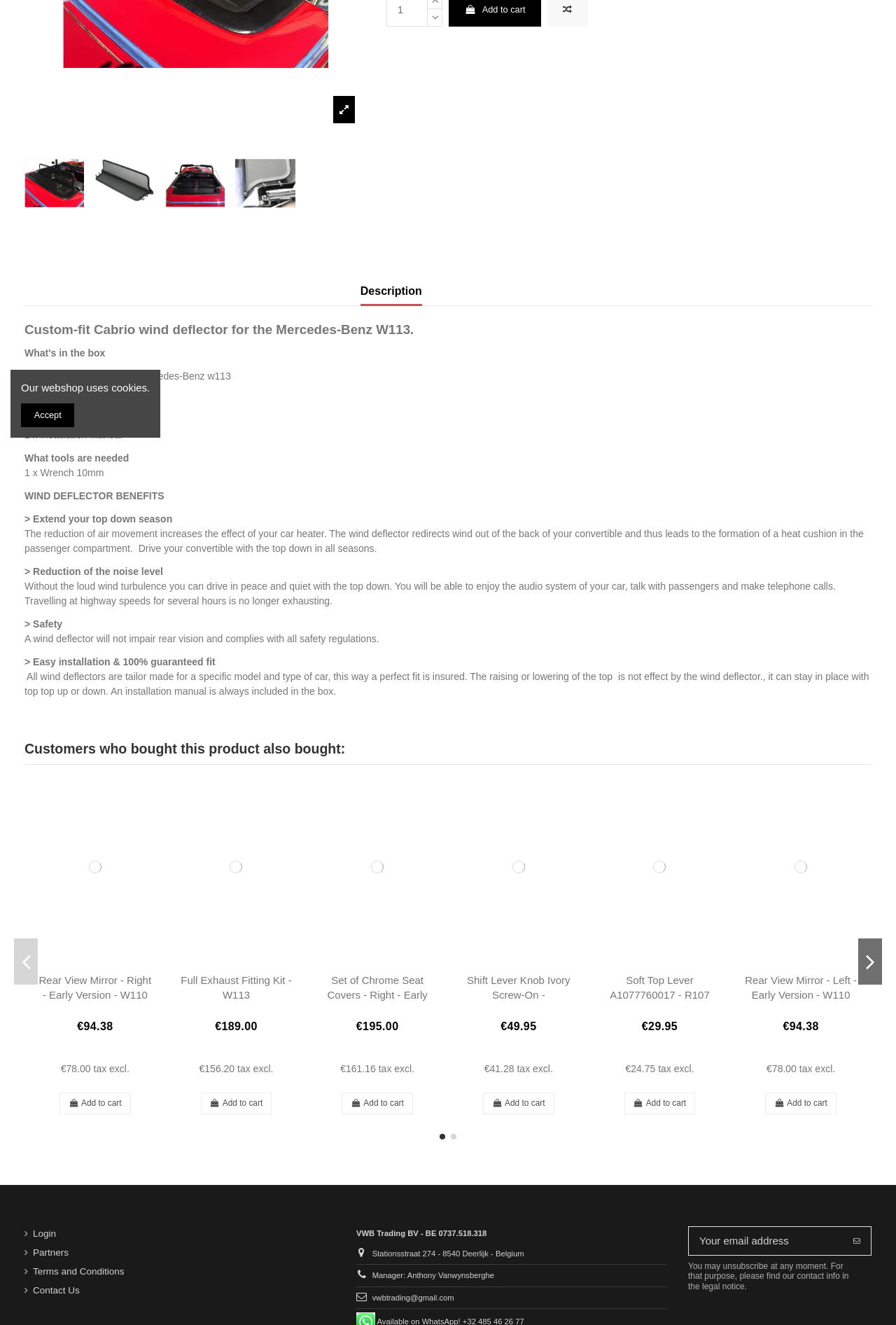Identify the coordinates of the bounding box for the element described below: "aria-label="Subscribe" name="submitNewsletter"". Return the coordinates as four float numbers between 0 and 1: [left, top, right, bottom].

[0.941, 0.926, 0.972, 0.947]